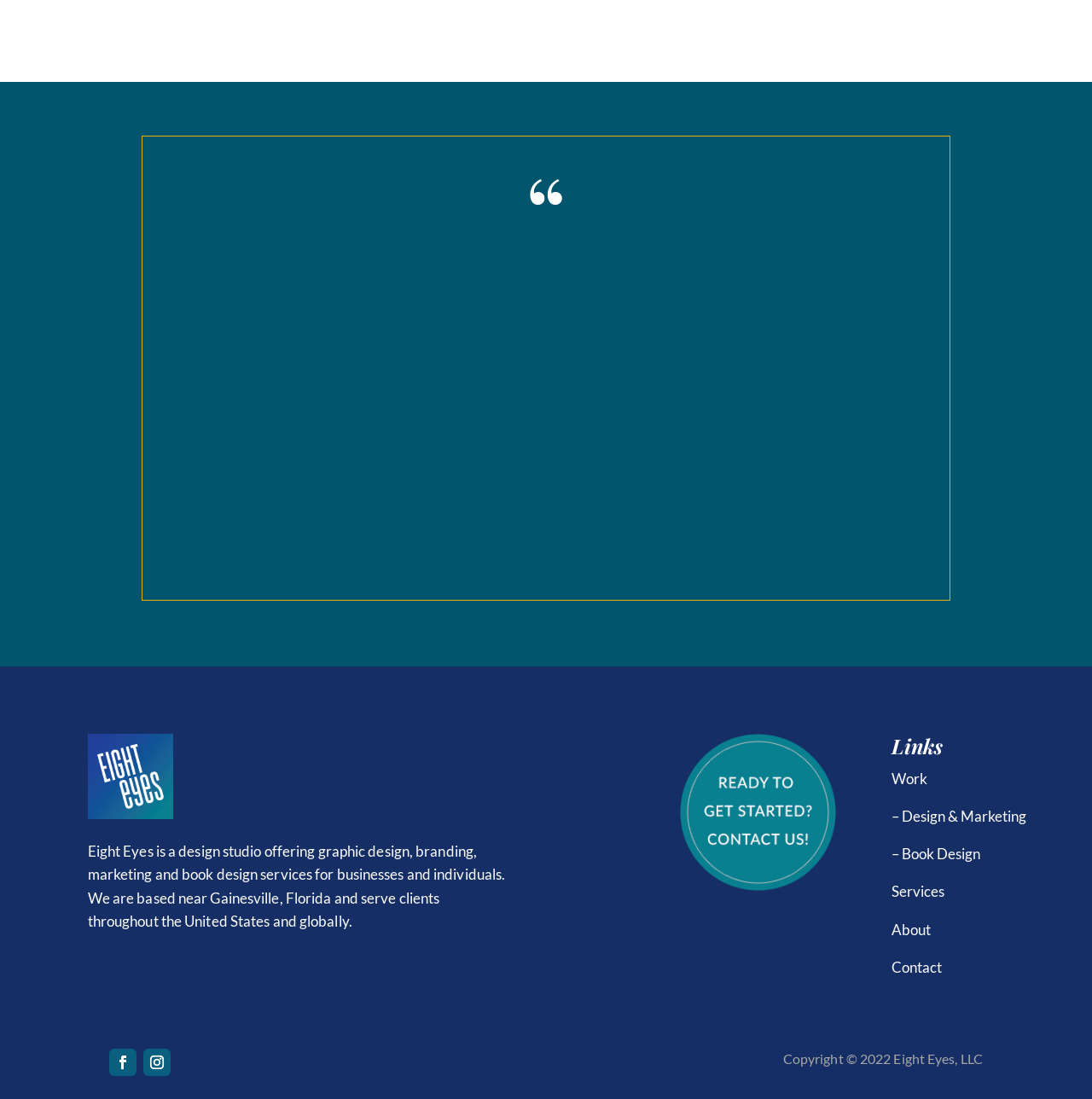What is the copyright year of Eight Eyes, LLC?
Look at the image and respond with a one-word or short-phrase answer.

2022